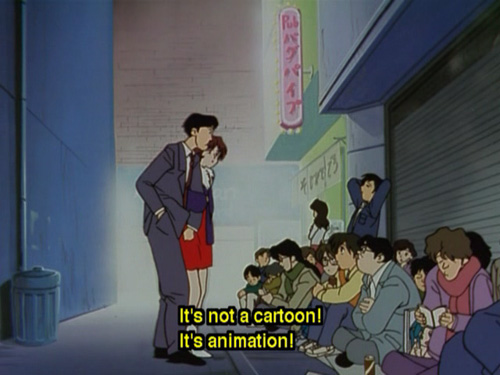Generate a comprehensive description of the image.

The image captures a vibrant scene from an anime, showcasing a crowd eagerly awaiting the premiere of a film, possibly reflecting the culture surrounding animation in Japan. In the foreground, a group of fans sits closely together on the ground, illustrating their enthusiasm and dedication to the medium. The conversation between two characters in the image highlights a common misconception about the distinction between "cartoons" and "animation," emphasizing that the latter is a respected form of art. The male character, dressed in a suit, shares an affectionate moment with a female character, adding a layer of narrative and emotional connection to the scene. Neon signs in the background hint at a lively urban setting, contributing to the atmosphere of excitement around anime culture. Overall, the image encapsulates the passion and fervor of fans as they engage in the world of animation, transcending mere entertainment to reflect deeper connections and artistic appreciation.